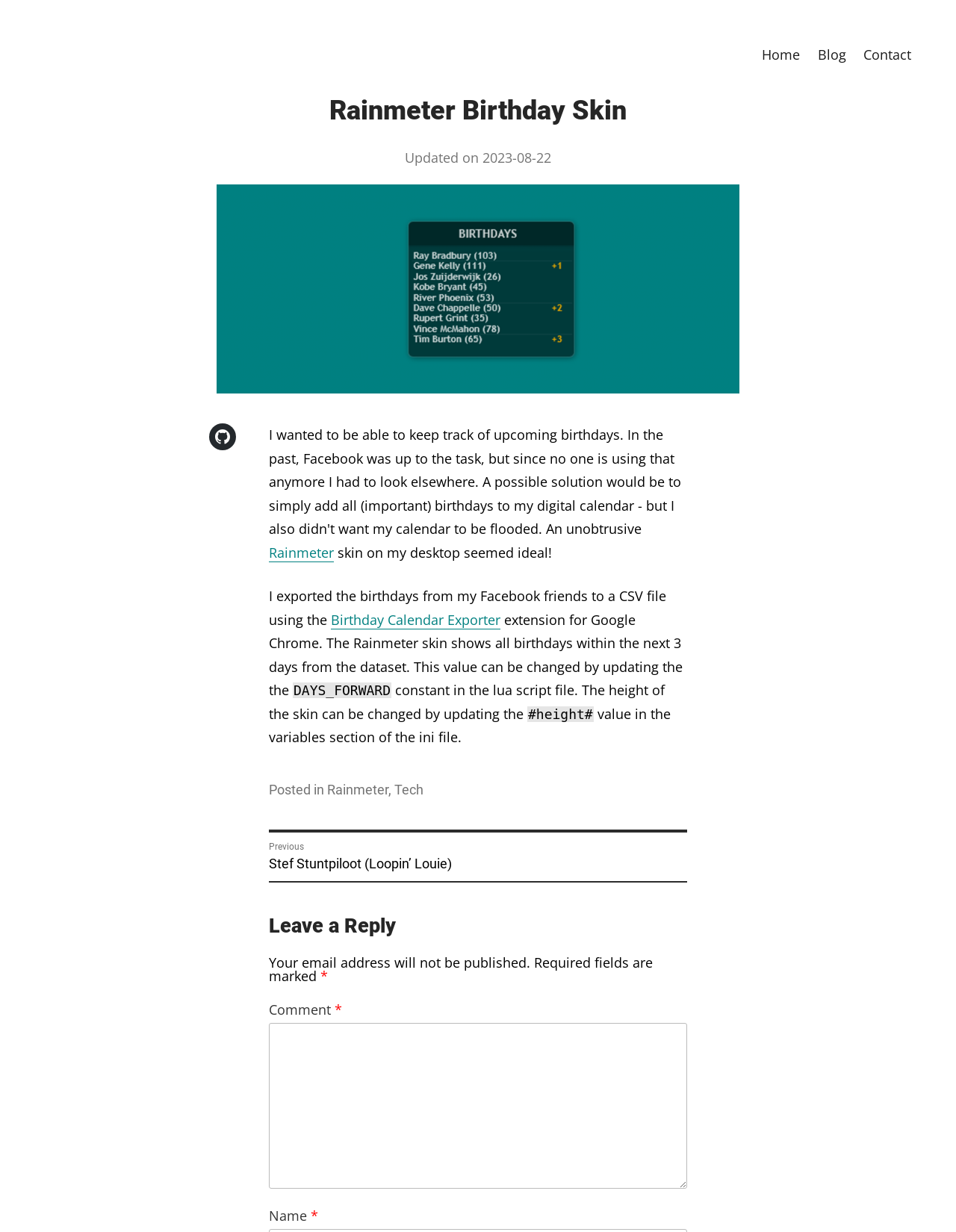Using the element description National Courier Columns, predict the bounding box coordinates for the UI element. Provide the coordinates in (top-left x, top-left y, bottom-right x, bottom-right y) format with values ranging from 0 to 1.

None